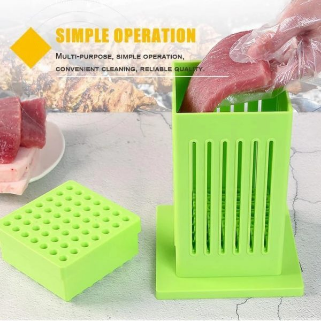Offer a detailed narrative of the image's content.

The image showcases a vibrant green Meat Skewer Maker Box, designed for effortless kebab preparation. This multi-functional kitchen tool simplifies the process of creating perfectly uniform kebabs, accommodating up to 49 holes for skewering meat and vegetables. Its user-friendly design ensures simple operation, making it ideal for various gatherings, from backyard barbecues to indoor parties. On the side, an accompanying removable compartment aids in easy cleaning, underscoring convenience. The image hints at the capability of the skewering tool with a piece of meat being inserted, reinforcing its practical use in meal preparation. Overall, this product promises reliability and efficiency for anyone looking to enhance their grilling experience.